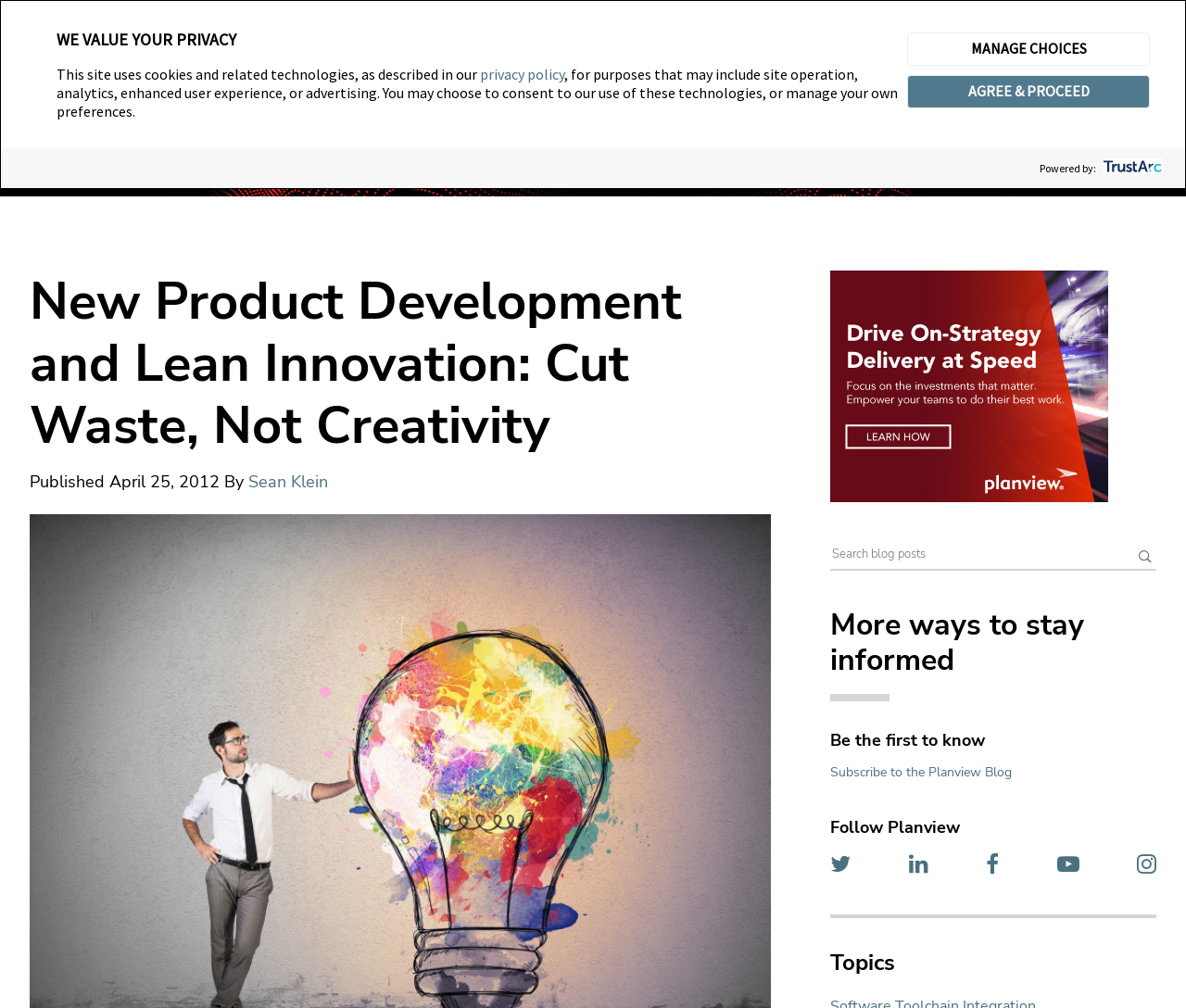Determine the bounding box coordinates of the clickable element necessary to fulfill the instruction: "Search for something". Provide the coordinates as four float numbers within the 0 to 1 range, i.e., [left, top, right, bottom].

[0.7, 0.541, 0.957, 0.564]